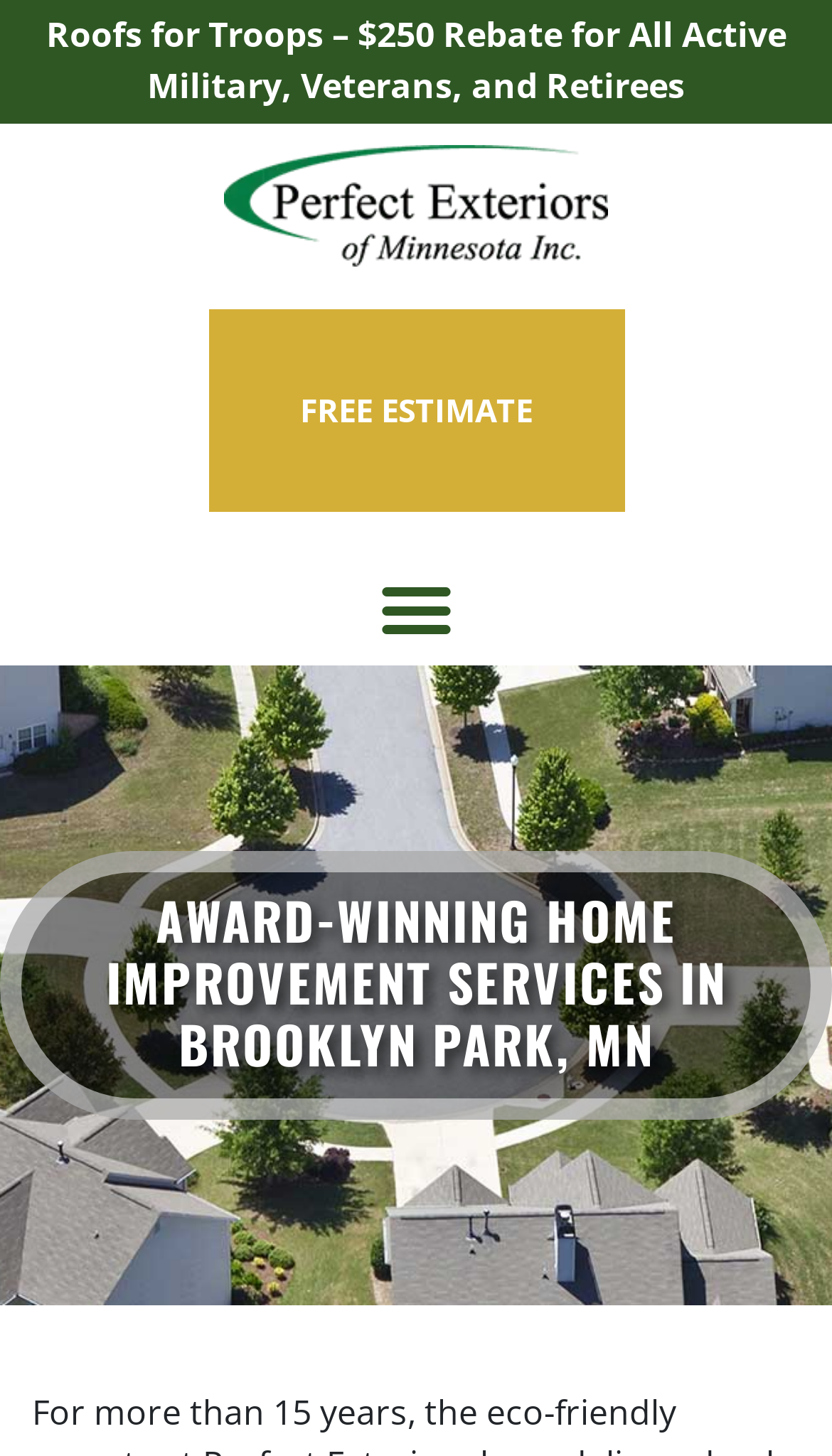From the webpage screenshot, predict the bounding box coordinates (top-left x, top-left y, bottom-right x, bottom-right y) for the UI element described here: Menu

[0.433, 0.38, 0.567, 0.457]